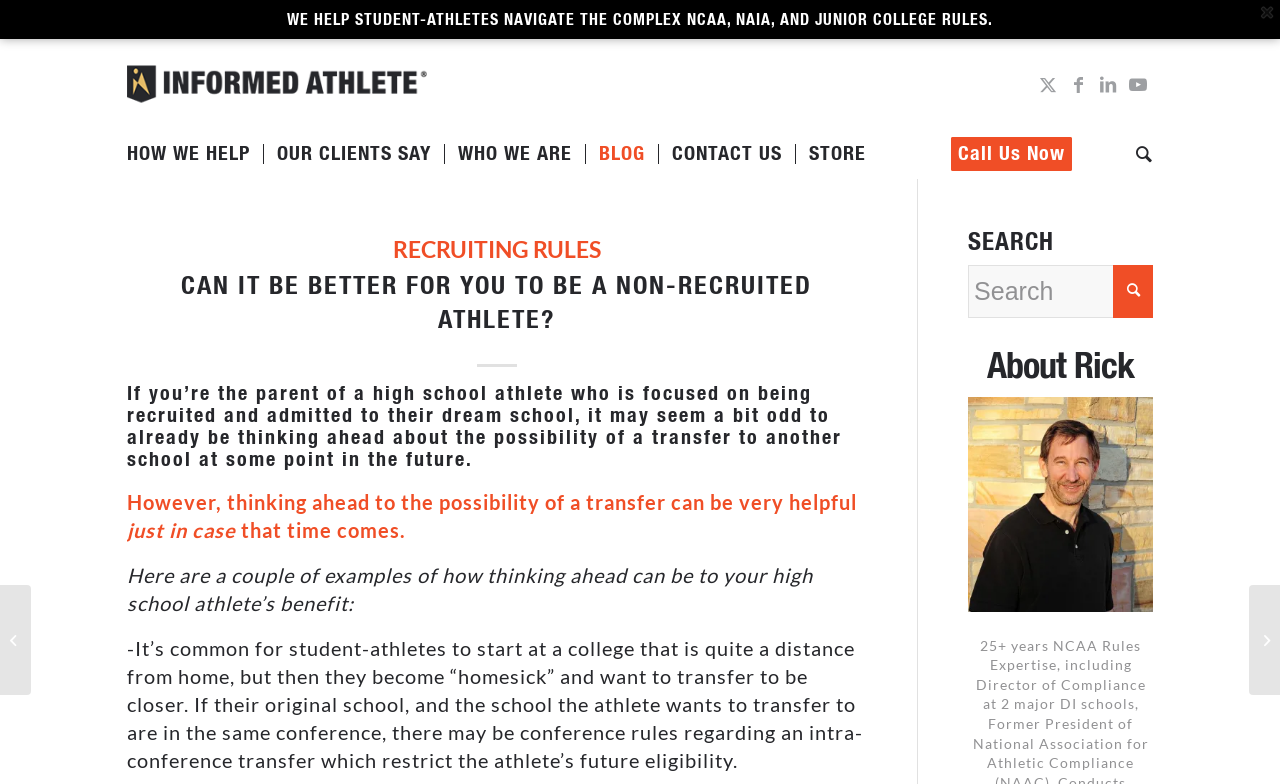What is the purpose of the search bar?
Refer to the screenshot and deliver a thorough answer to the question presented.

The search bar is located at the top right corner of the webpage, and it allows users to search for specific content within the website.